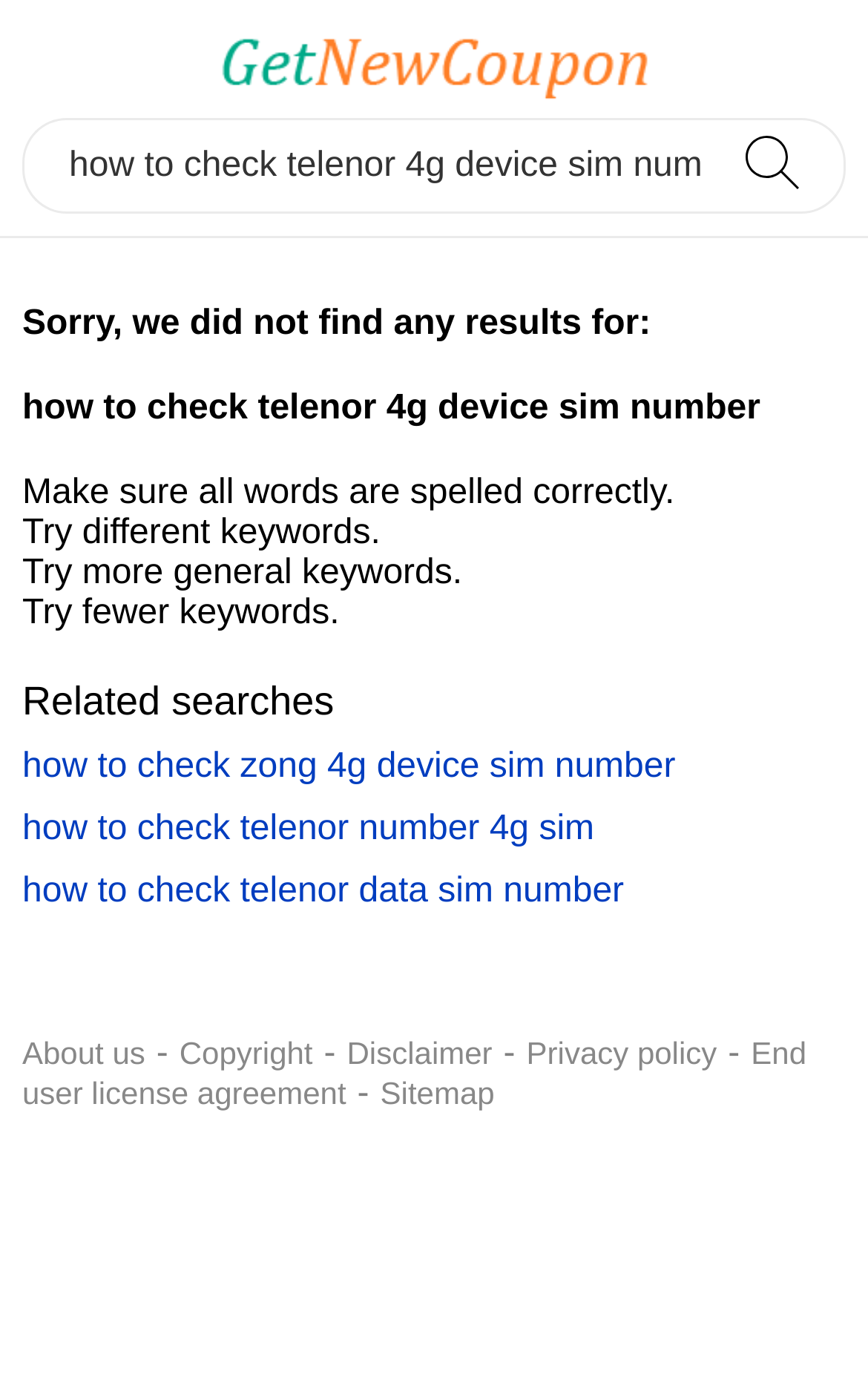What is the purpose of the textbox?
Give a thorough and detailed response to the question.

The textbox is located at the top of the webpage with a placeholder text 'Search thousands of coupons and stores...'. This suggests that the user can input keywords to search for coupons and stores, which is the primary function of the webpage.